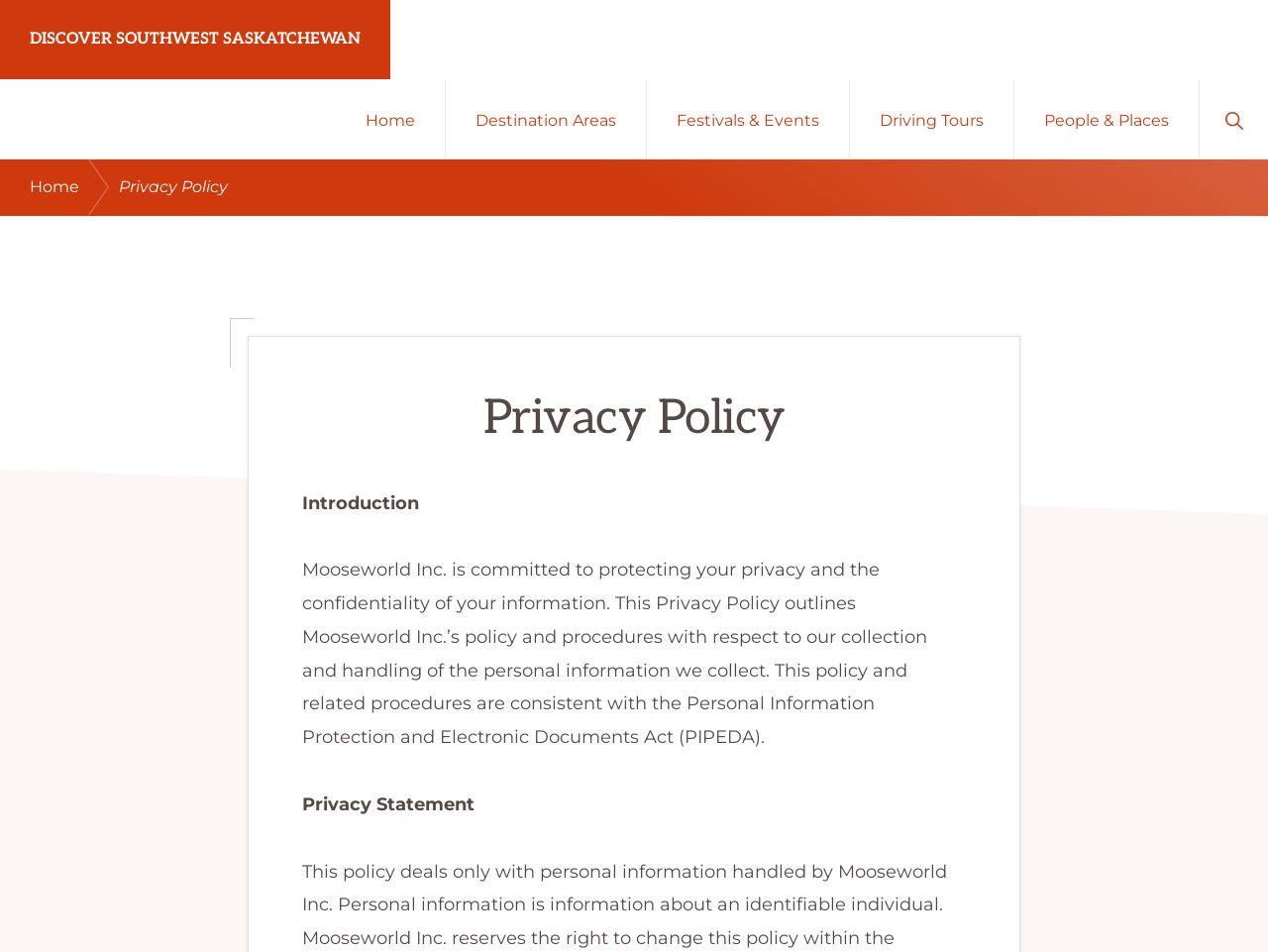Explain the webpage's layout and main content in detail.

The webpage is about the Privacy Policy of Mooseworld Inc. At the top left corner, there are two links, "Skip to primary navigation" and "Skip to main content", which are likely used for accessibility purposes. Next to them is a link "DISCOVER SOUTHWEST SASKATCHEWAN" and a static text "Travel Guide". 

On the top right side, there is a main navigation menu with links to "Home", "Destination Areas", "Festivals & Events", "Driving Tours", "People & Places", and a search button. 

Below the navigation menu, there is a link to "Home" on the left side, and a static text "Privacy Policy" on the right side. The "Privacy Policy" text is a header that introduces the content below. 

The main content of the page is divided into sections. The first section has a heading "Privacy Policy" and a static text "Introduction" below it. The introduction text explains that Mooseworld Inc. is committed to protecting users' privacy and outlines the company's policy and procedures for collecting and handling personal information. 

Below the introduction, there is another section with a static text "Privacy Statement".